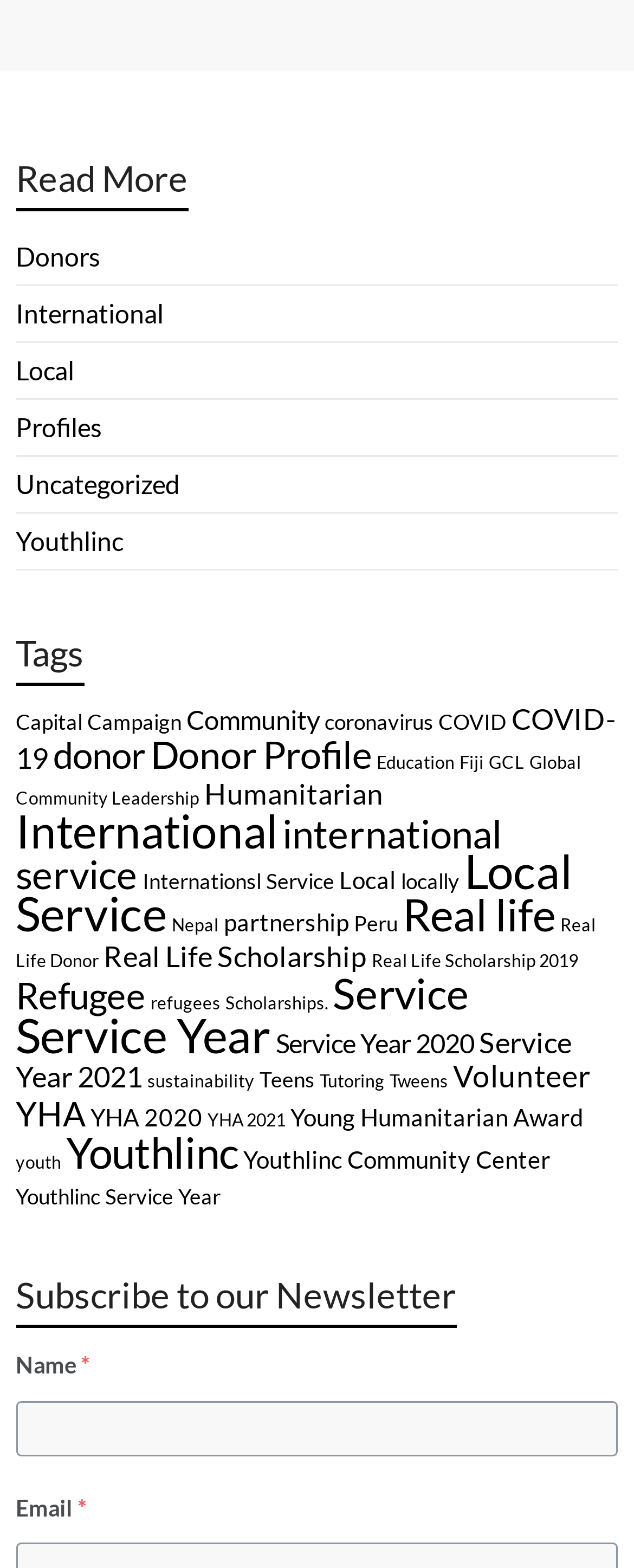Determine the bounding box coordinates of the region I should click to achieve the following instruction: "Click on Tags". Ensure the bounding box coordinates are four float numbers between 0 and 1, i.e., [left, top, right, bottom].

[0.025, 0.4, 0.975, 0.449]